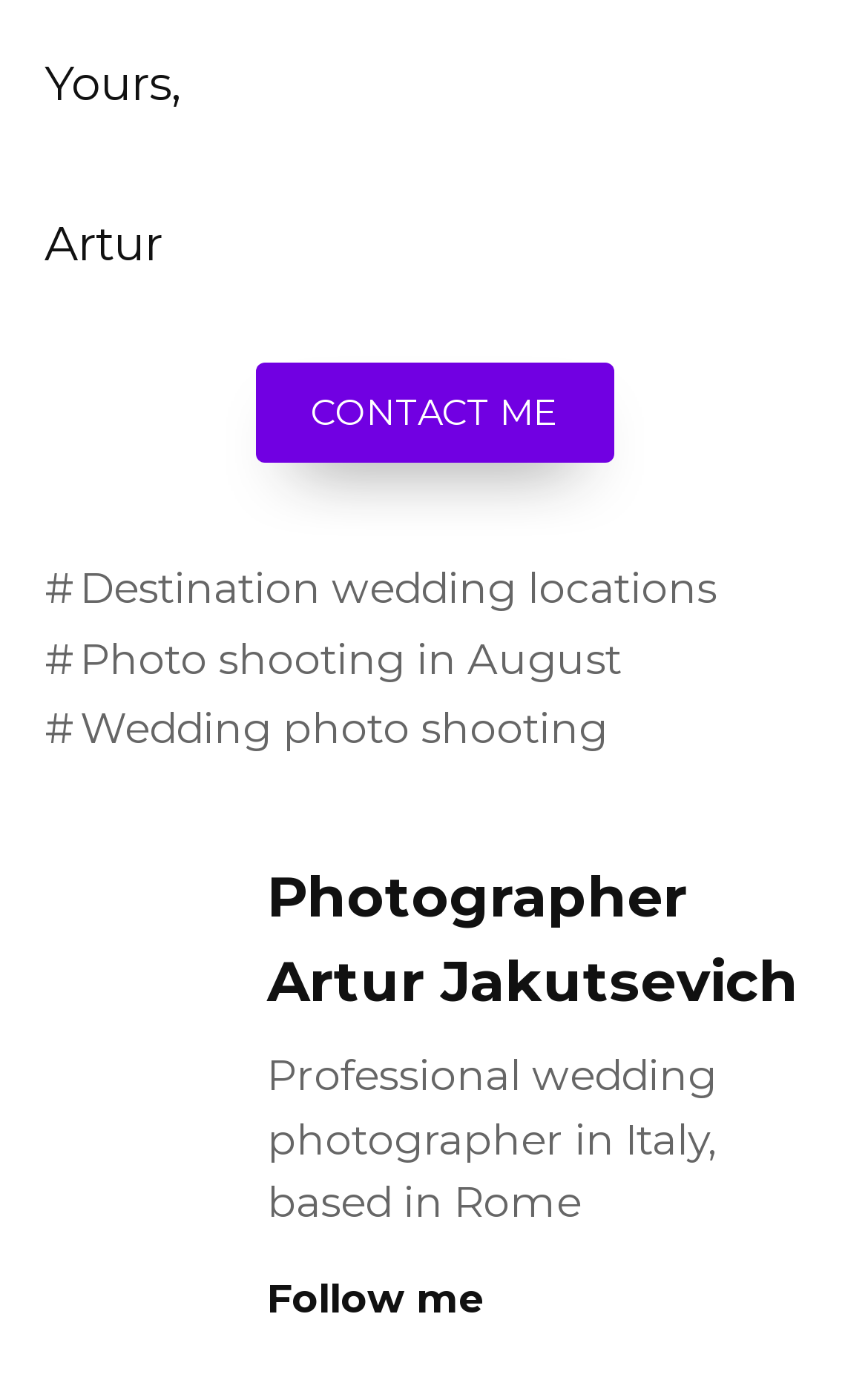Find the bounding box coordinates of the UI element according to this description: "Wedding photo shooting".

[0.051, 0.503, 0.7, 0.539]